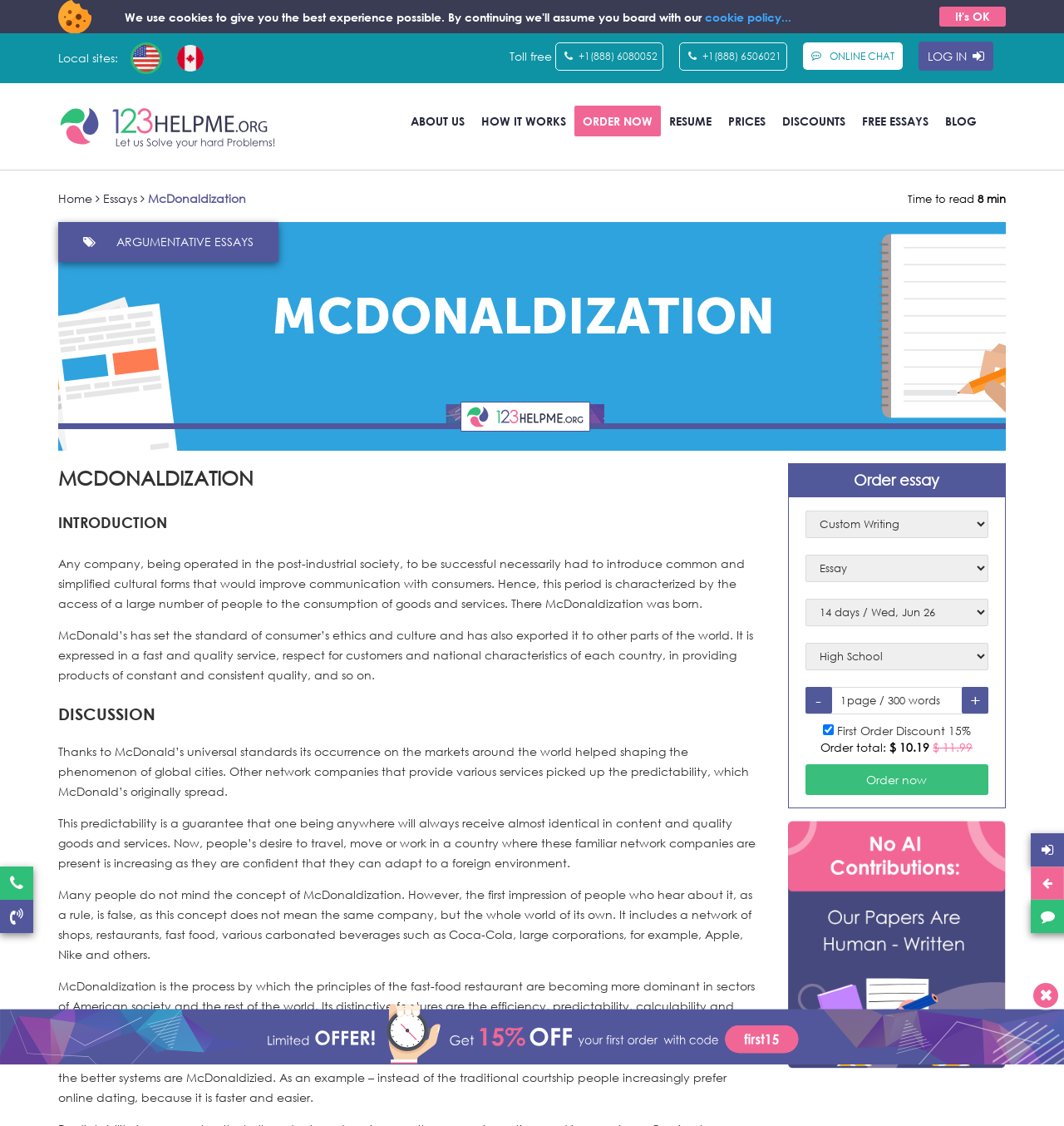Predict the bounding box coordinates of the area that should be clicked to accomplish the following instruction: "Click the ABOUT US link". The bounding box coordinates should consist of four float numbers between 0 and 1, i.e., [left, top, right, bottom].

[0.378, 0.094, 0.445, 0.121]